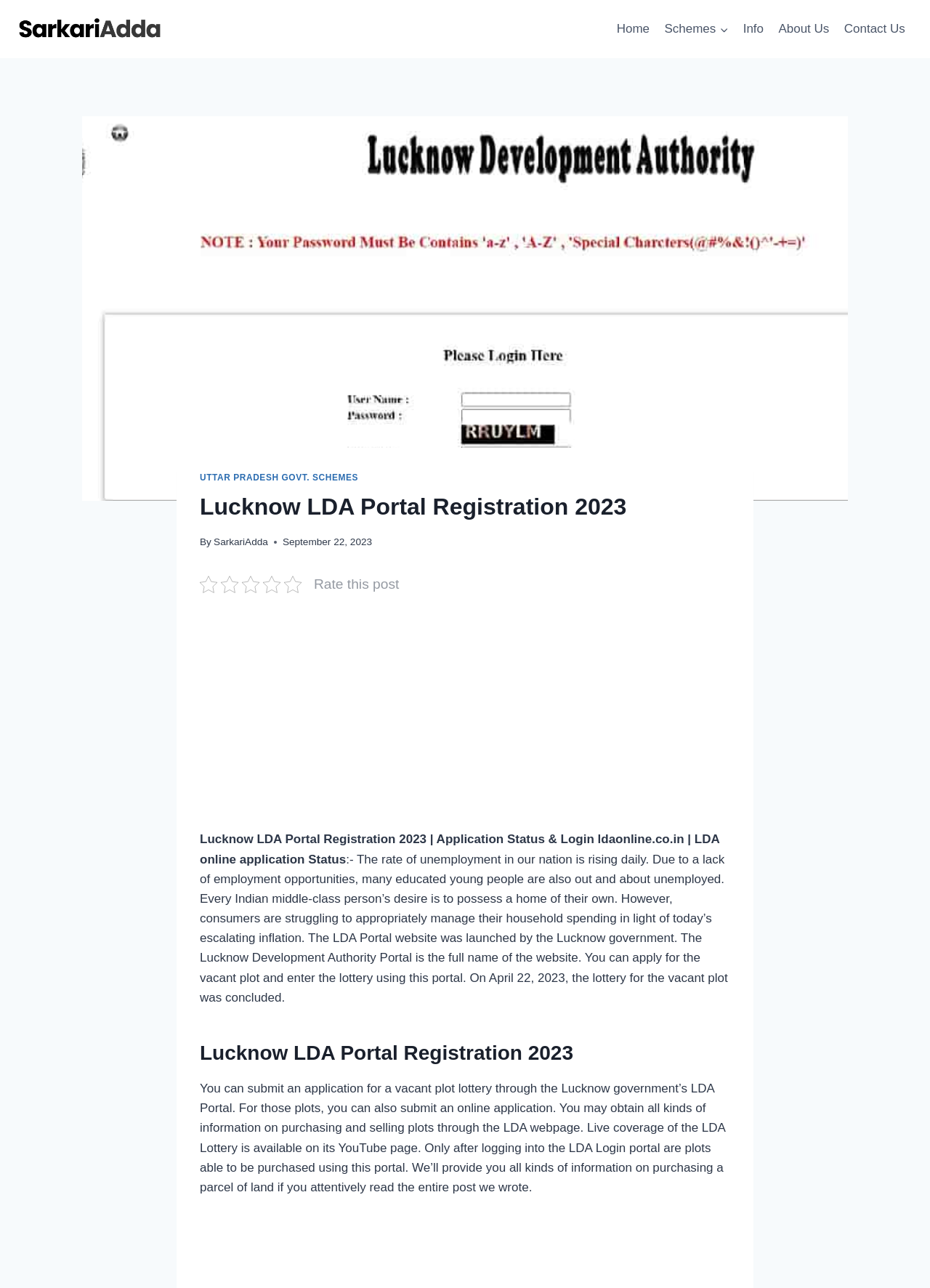Provide the bounding box coordinates of the UI element that matches the description: "About Us".

[0.829, 0.009, 0.9, 0.036]